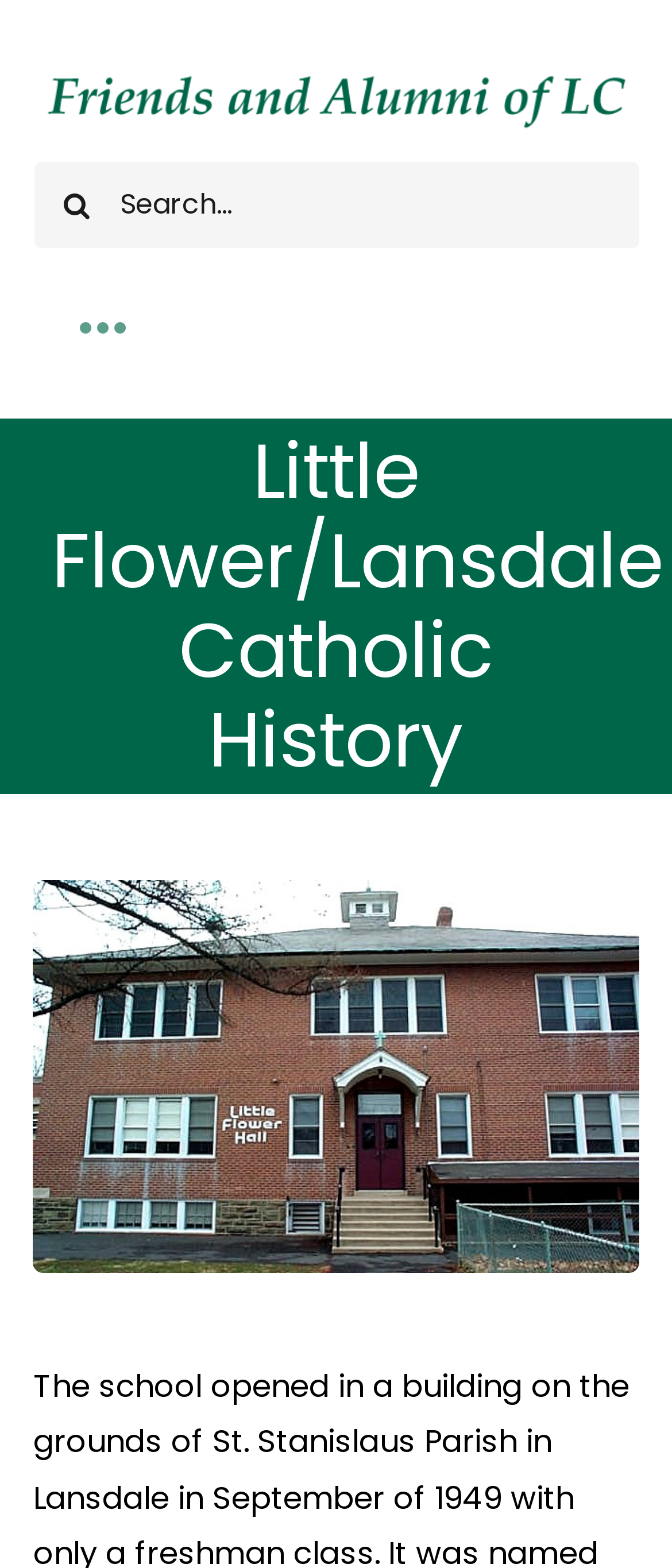Is there a search function on the page?
Using the image, give a concise answer in the form of a single word or short phrase.

Yes